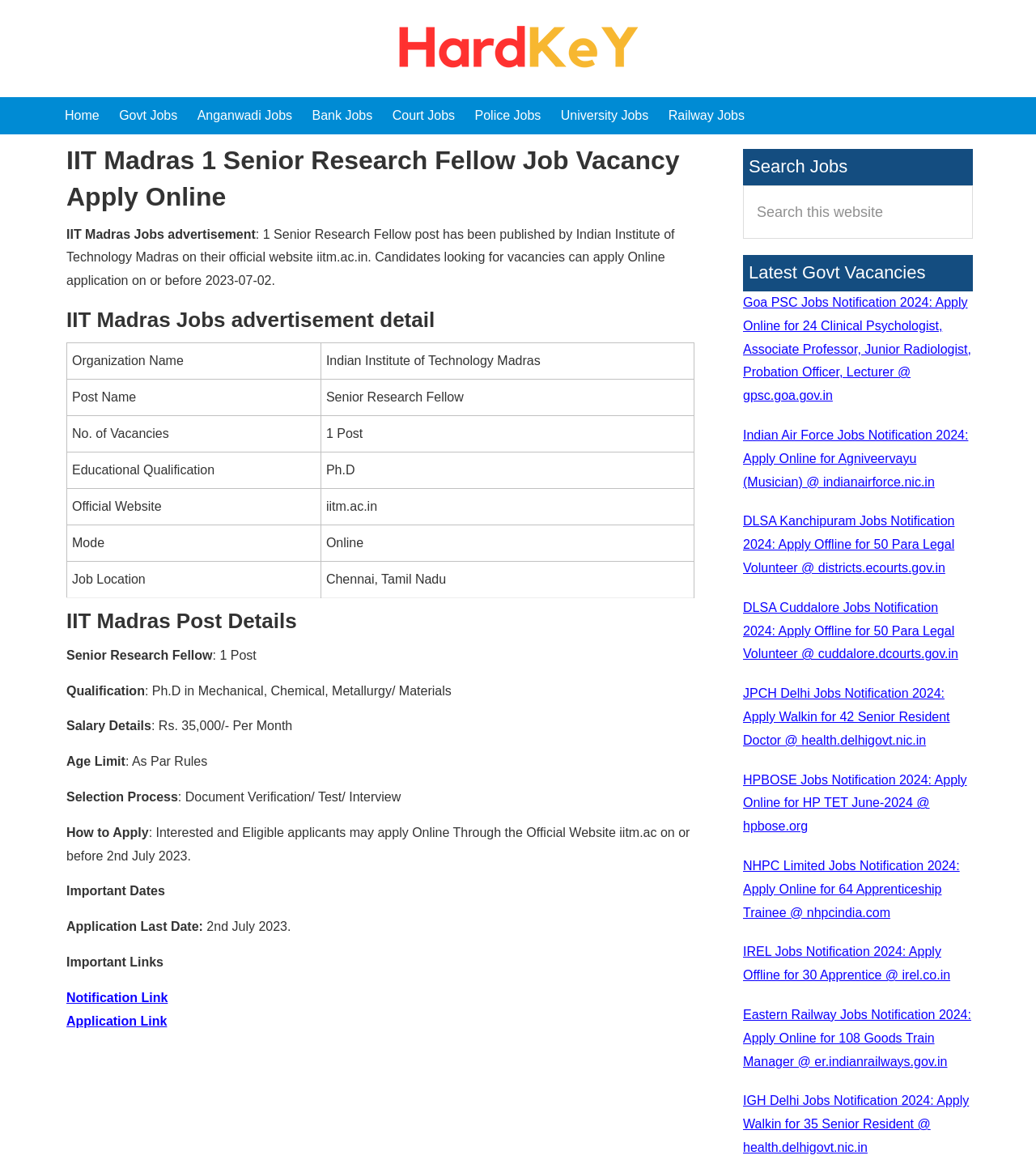Please provide a one-word or phrase answer to the question: 
What is the educational qualification required for the job?

Ph.D